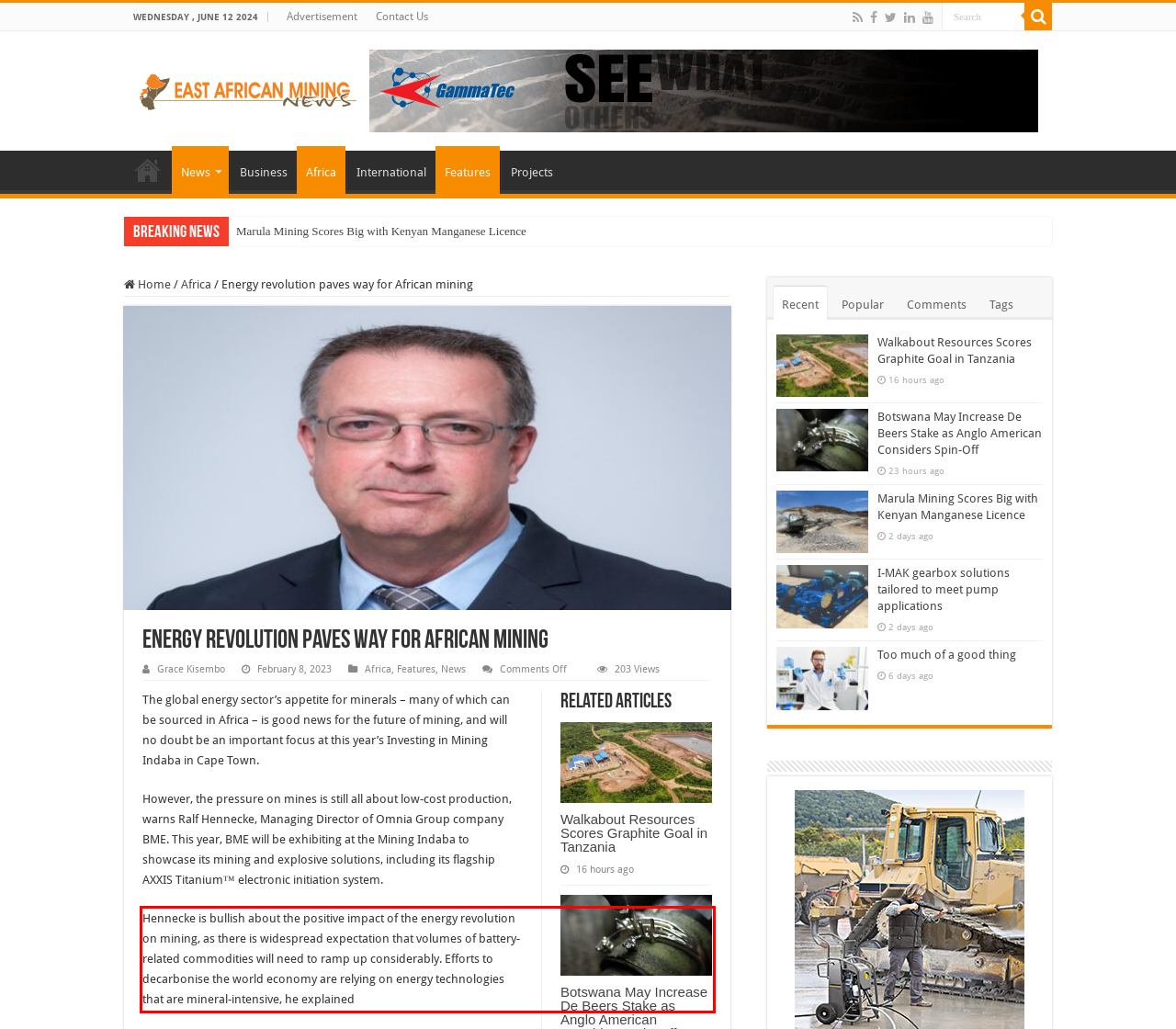Please examine the webpage screenshot containing a red bounding box and use OCR to recognize and output the text inside the red bounding box.

Hennecke is bullish about the positive impact of the energy revolution on mining, as there is widespread expectation that volumes of battery-related commodities will need to ramp up considerably. Efforts to decarbonise the world economy are relying on energy technologies that are mineral-intensive, he explained